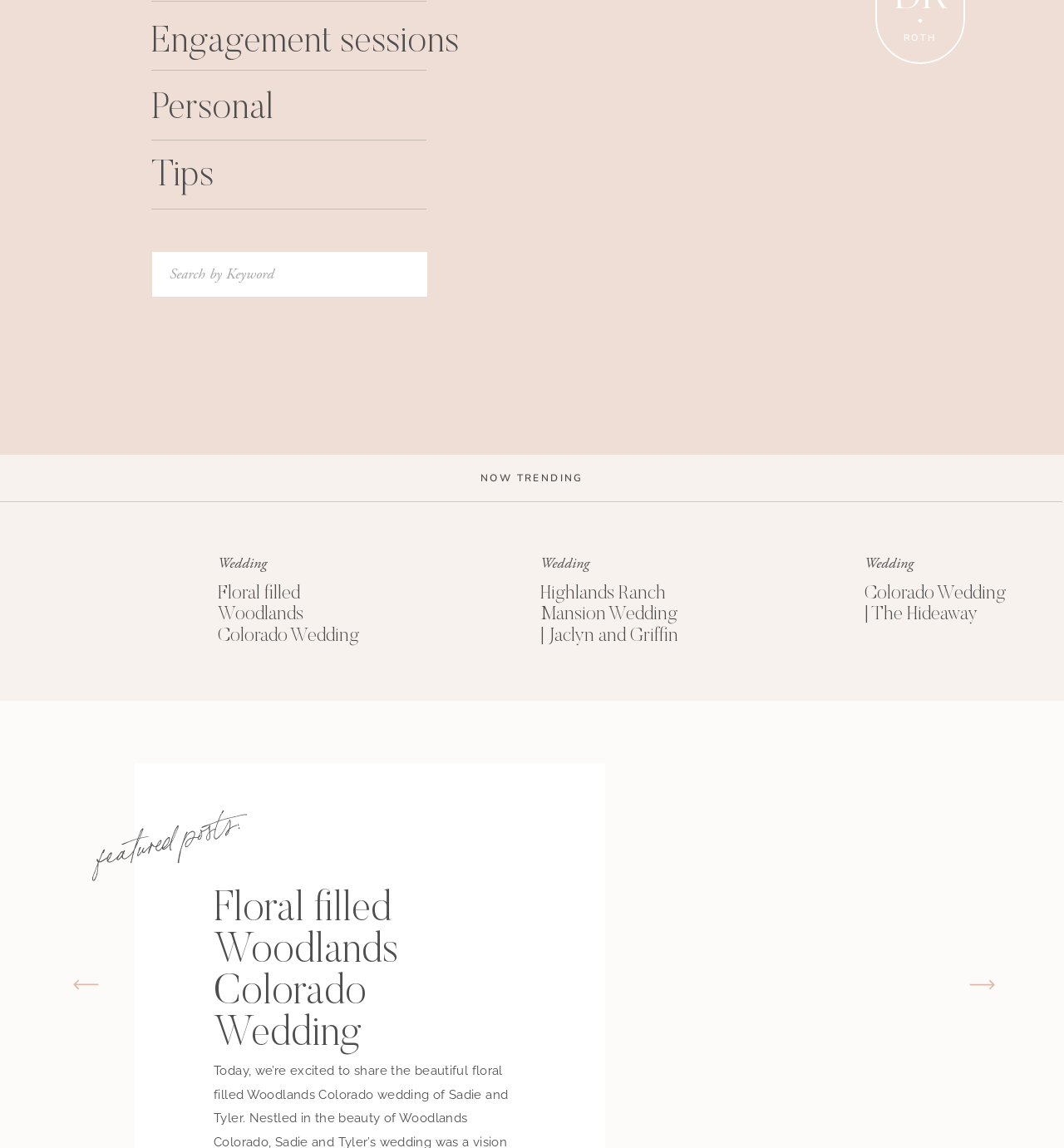Please find the bounding box coordinates in the format (top-left x, top-left y, bottom-right x, bottom-right y) for the given element description. Ensure the coordinates are floating point numbers between 0 and 1. Description: aria-describedby="comp-lpivstme2-play-button-description" aria-label="play backward"

None